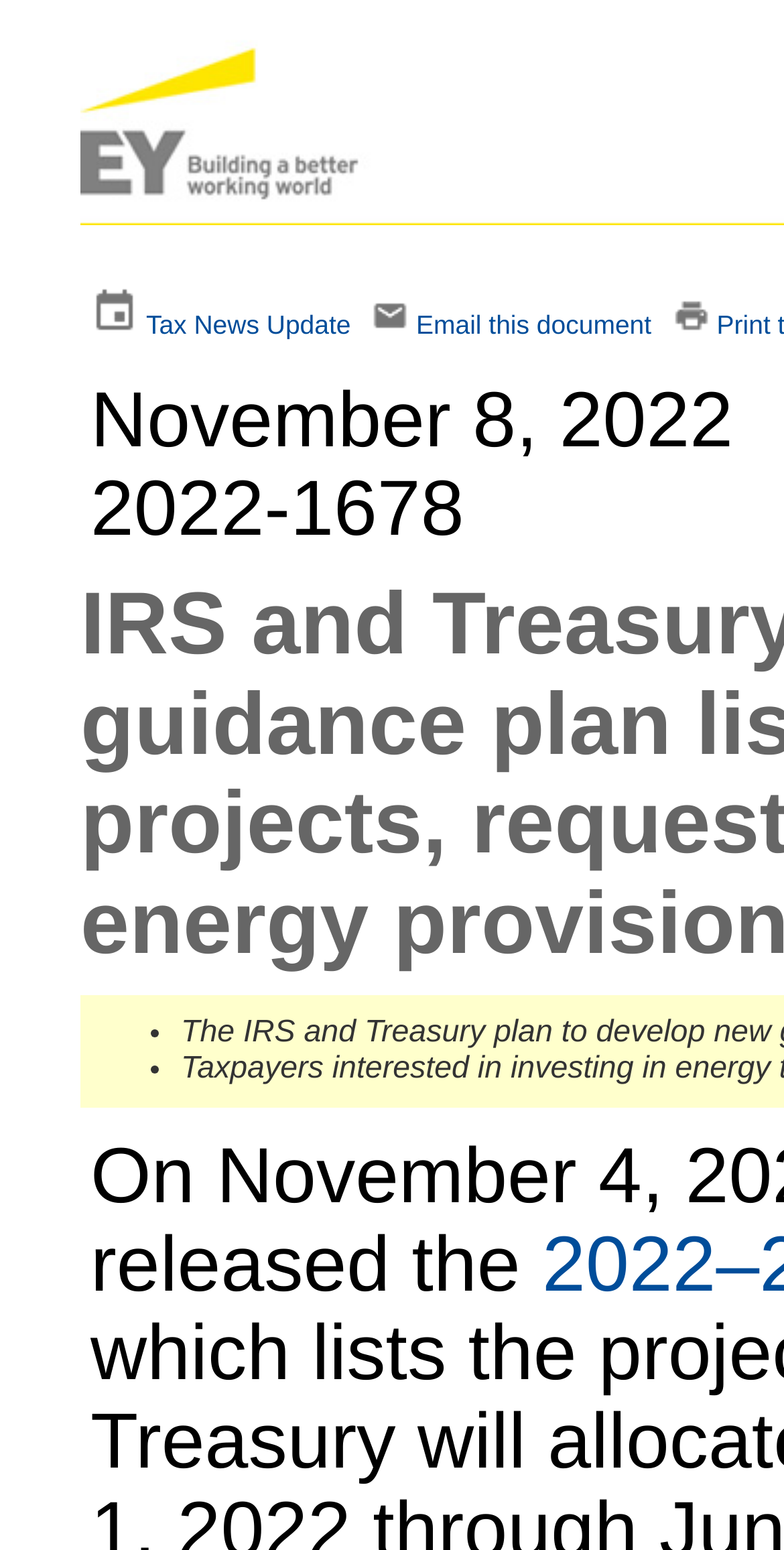What is the purpose of the image next to 'Email this document'?
Refer to the image and give a detailed response to the question.

I observed that the image next to 'Email this document' is an icon, which is a common design pattern to provide a visual cue for the link's functionality. Therefore, the purpose of the image is to serve as an icon.